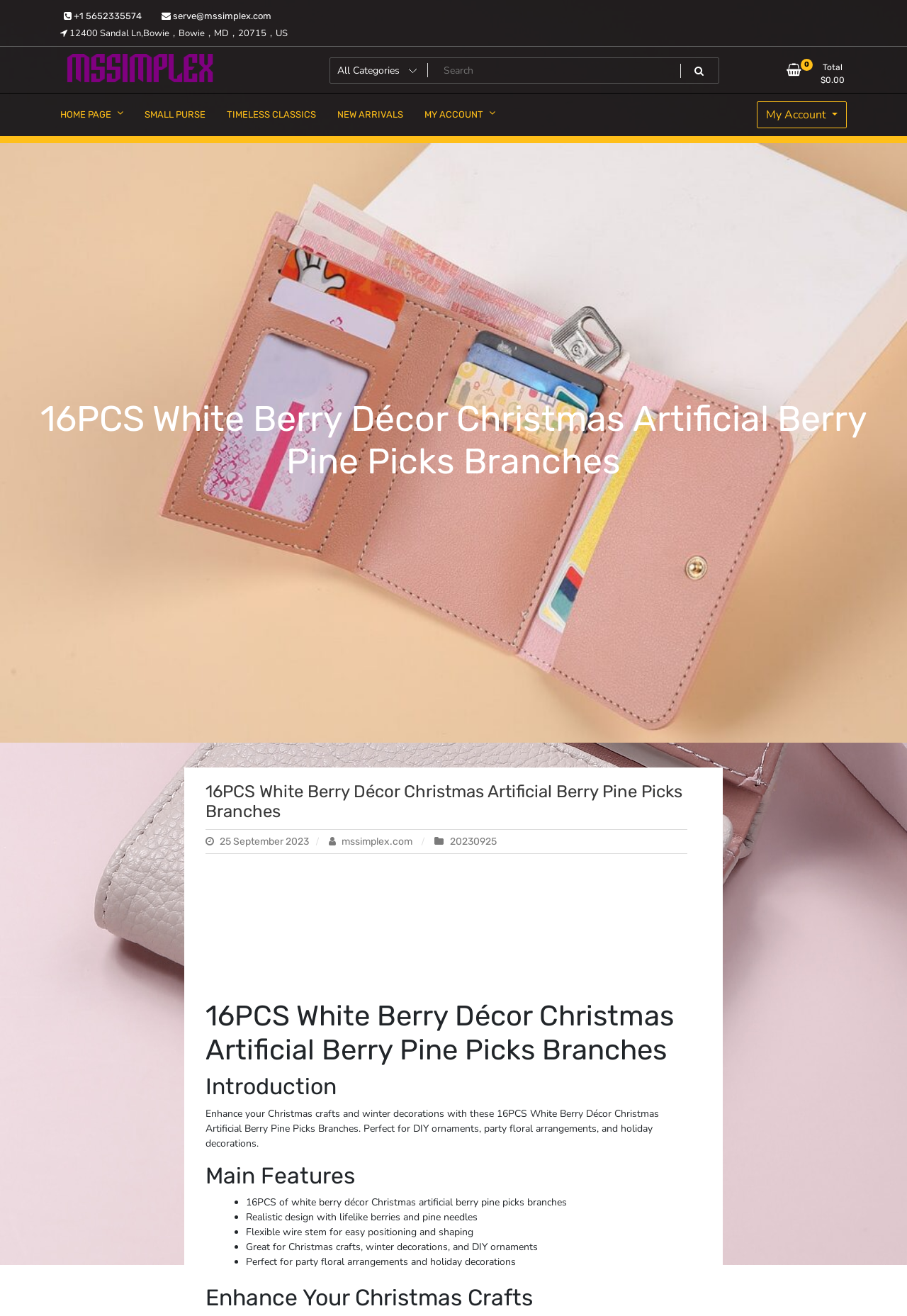Please identify the bounding box coordinates of the area that needs to be clicked to follow this instruction: "Go to home page".

[0.055, 0.074, 0.148, 0.1]